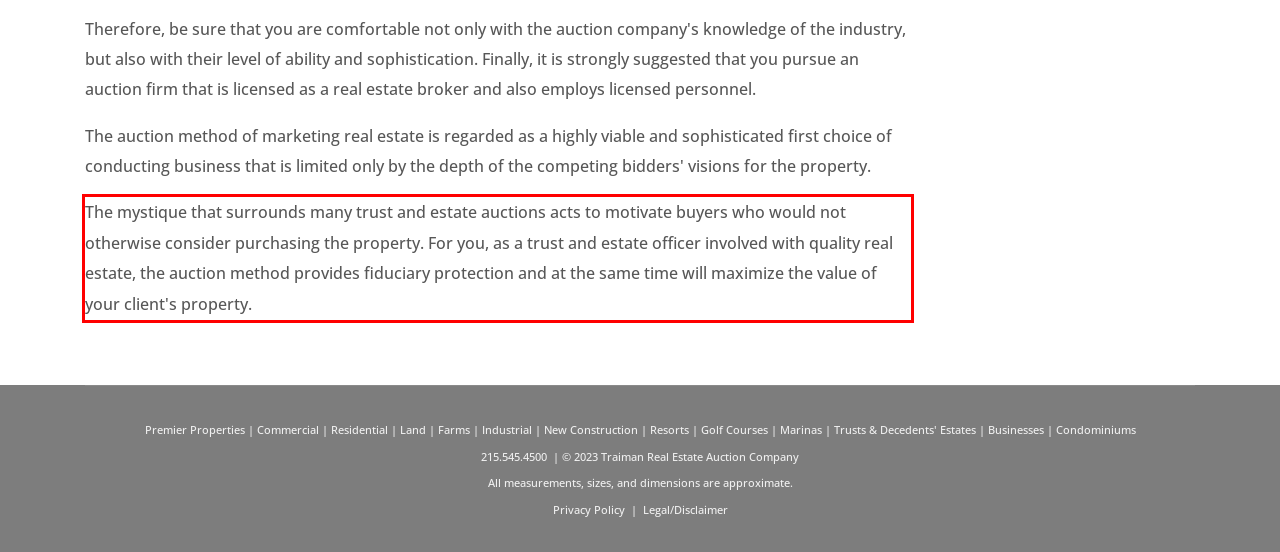You are presented with a webpage screenshot featuring a red bounding box. Perform OCR on the text inside the red bounding box and extract the content.

The mystique that surrounds many trust and estate auctions acts to motivate buyers who would not otherwise consider purchasing the property. For you, as a trust and estate officer involved with quality real estate, the auction method provides fiduciary protection and at the same time will maximize the value of your client's property.